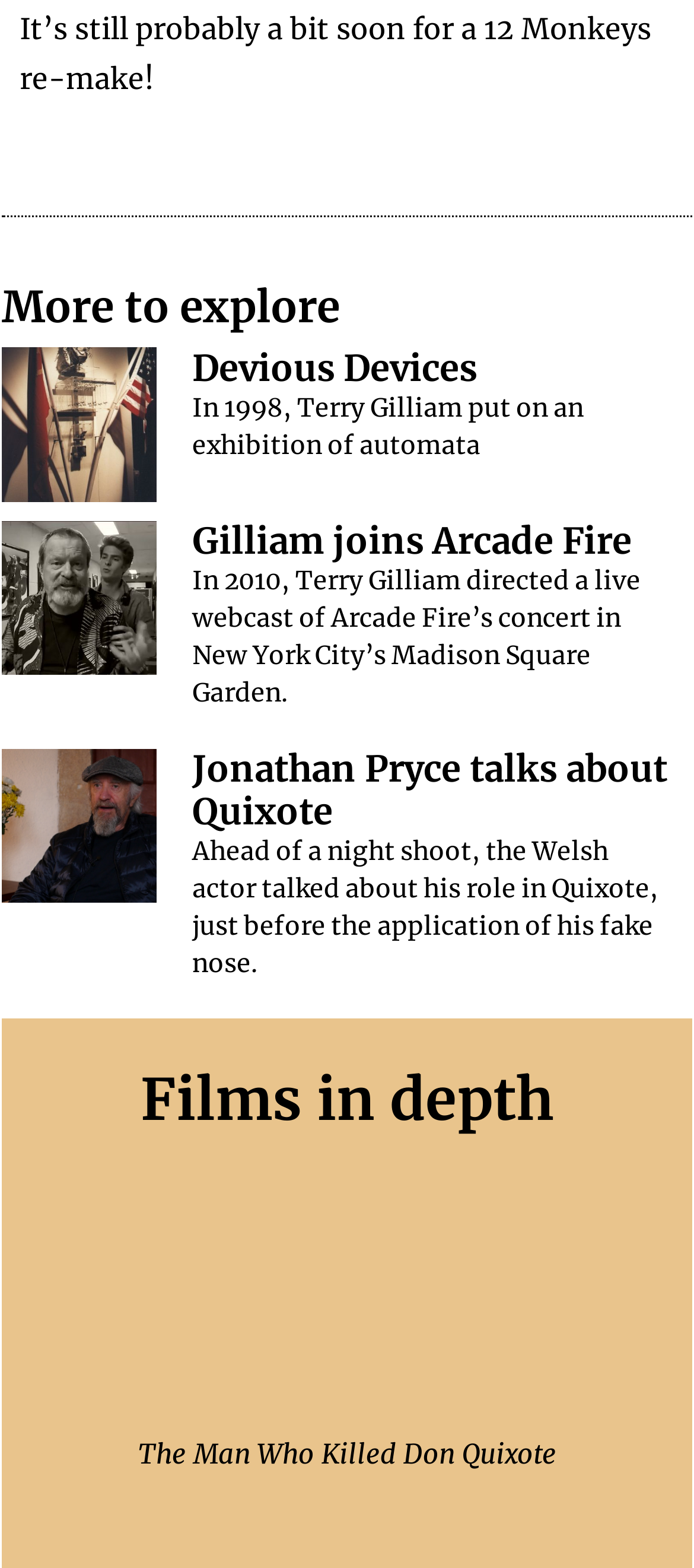Please identify the coordinates of the bounding box that should be clicked to fulfill this instruction: "View 'The Man Who Killed Don Quixote'".

[0.199, 0.917, 0.801, 0.938]